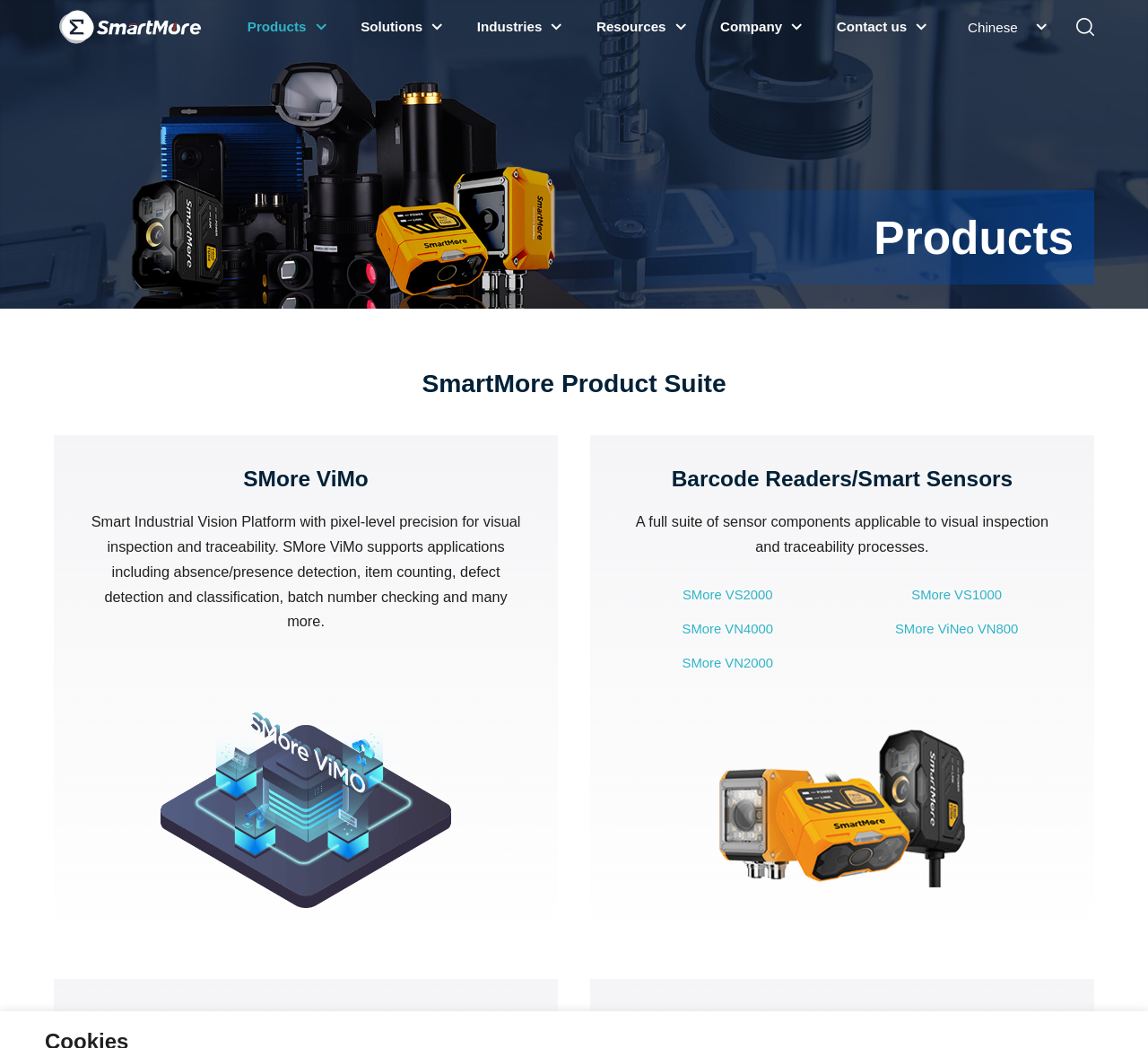How many industries are listed on the webpage?
Give a detailed explanation using the information visible in the image.

The number of industries listed on the webpage can be counted from the link elements, which include Automotive, Electronics, Precision Optics, and Other Industries.